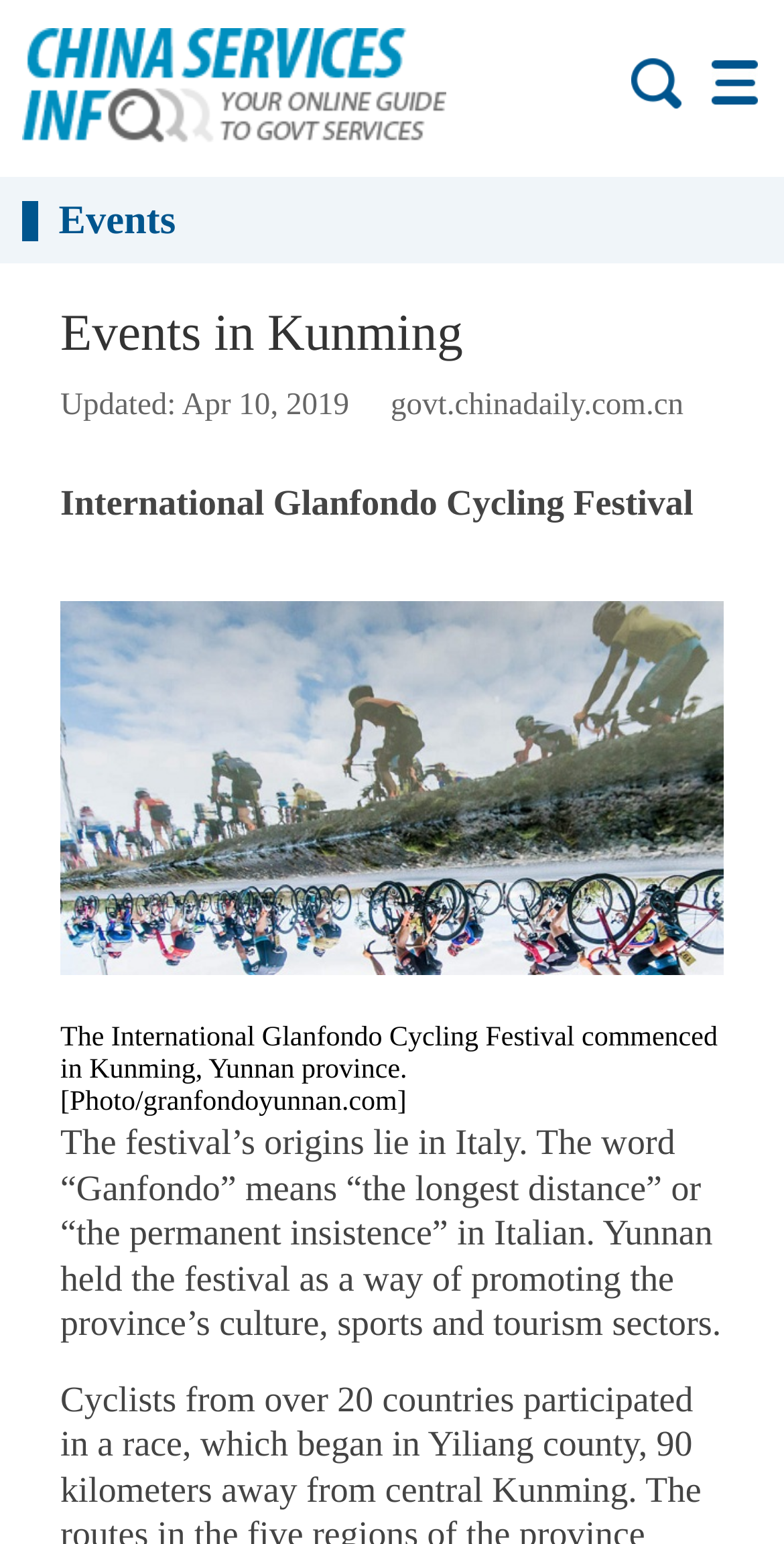Give a concise answer using only one word or phrase for this question:
What is the name of the festival?

International Glanfondo Cycling Festival